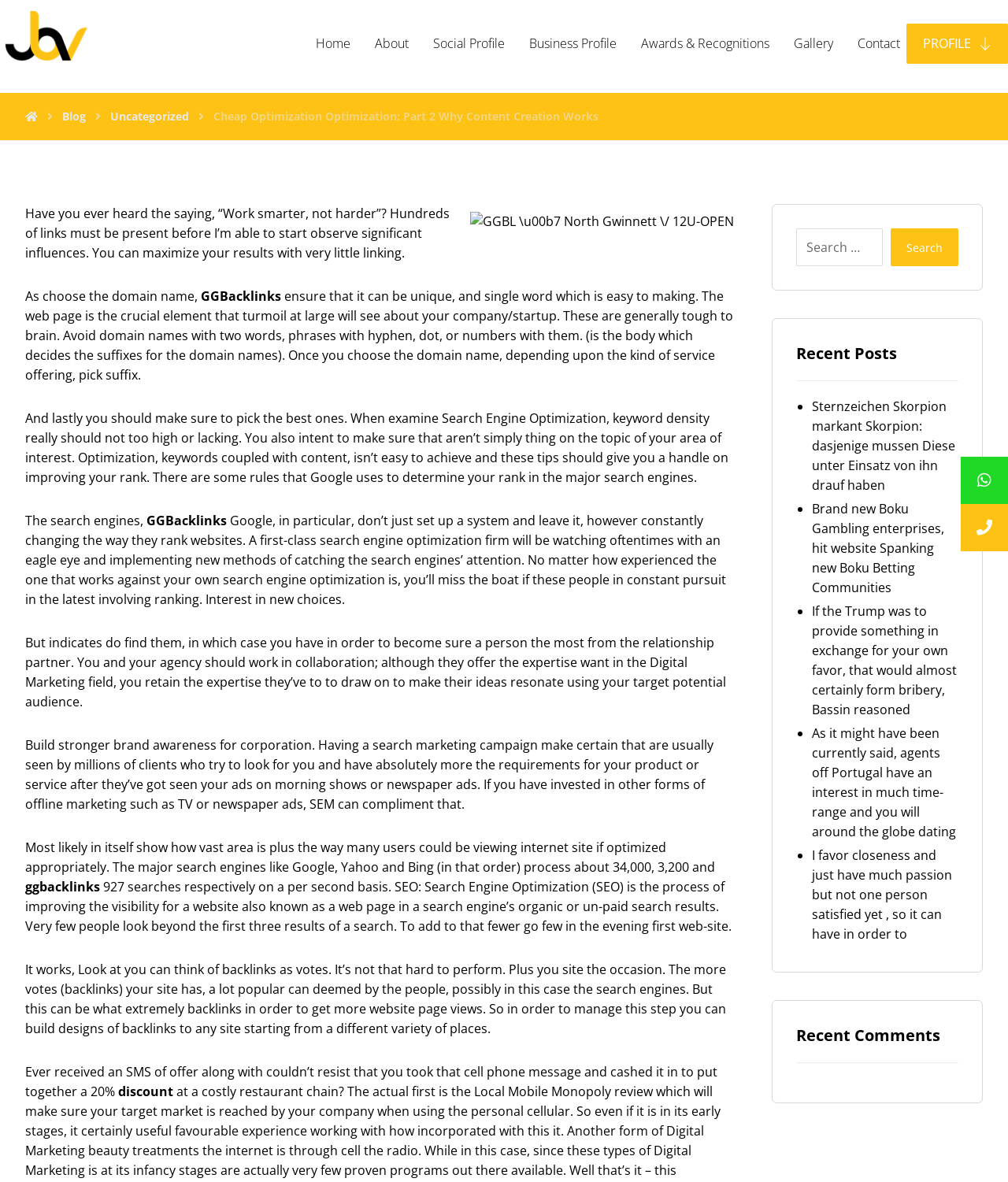Using the webpage screenshot and the element description discount, determine the bounding box coordinates. Specify the coordinates in the format (top-left x, top-left y, bottom-right x, bottom-right y) with values ranging from 0 to 1.

[0.117, 0.916, 0.172, 0.931]